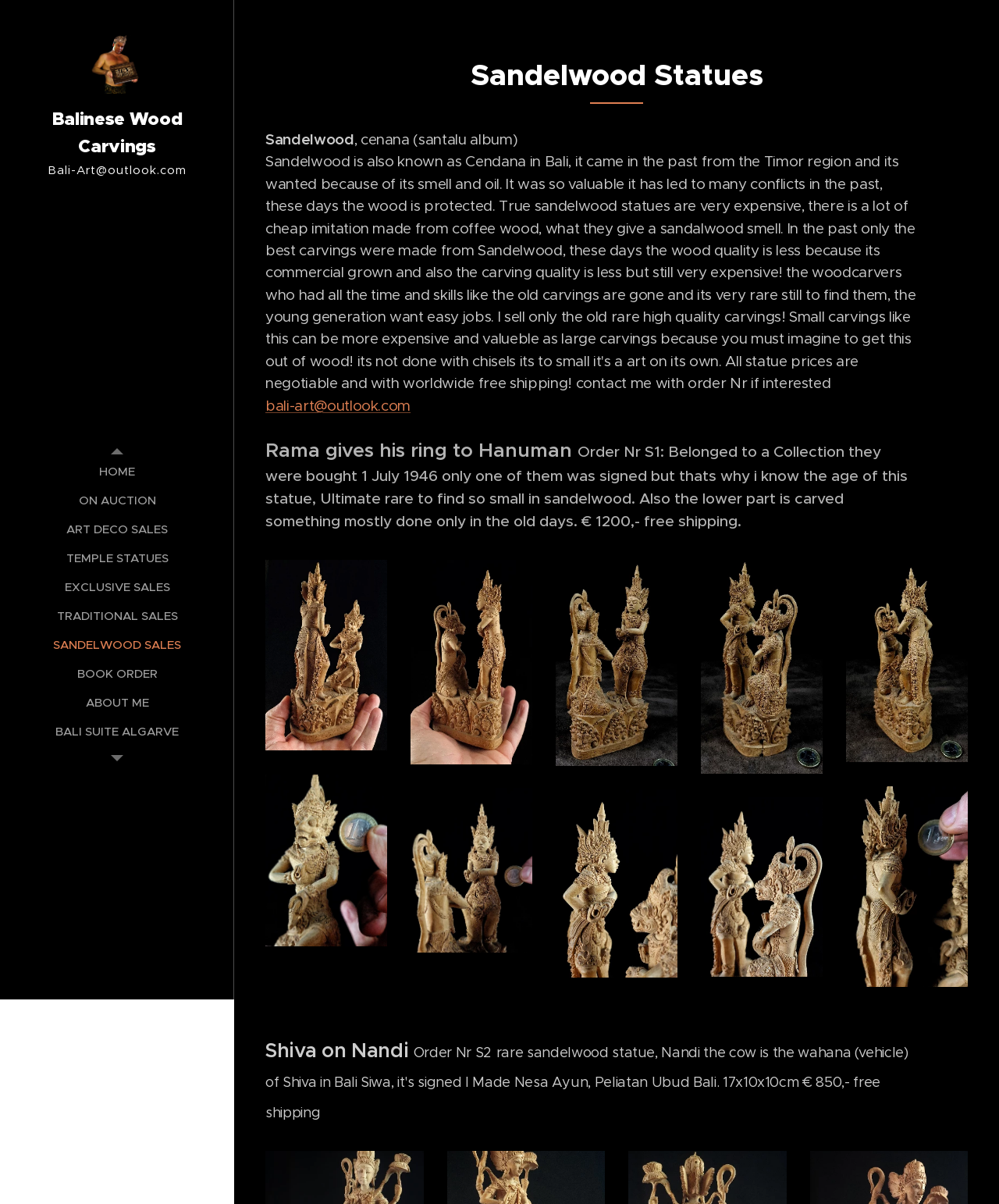Identify the bounding box coordinates for the region to click in order to carry out this instruction: "Contact the seller via 'bali-art@outlook.com'". Provide the coordinates using four float numbers between 0 and 1, formatted as [left, top, right, bottom].

[0.266, 0.329, 0.411, 0.344]